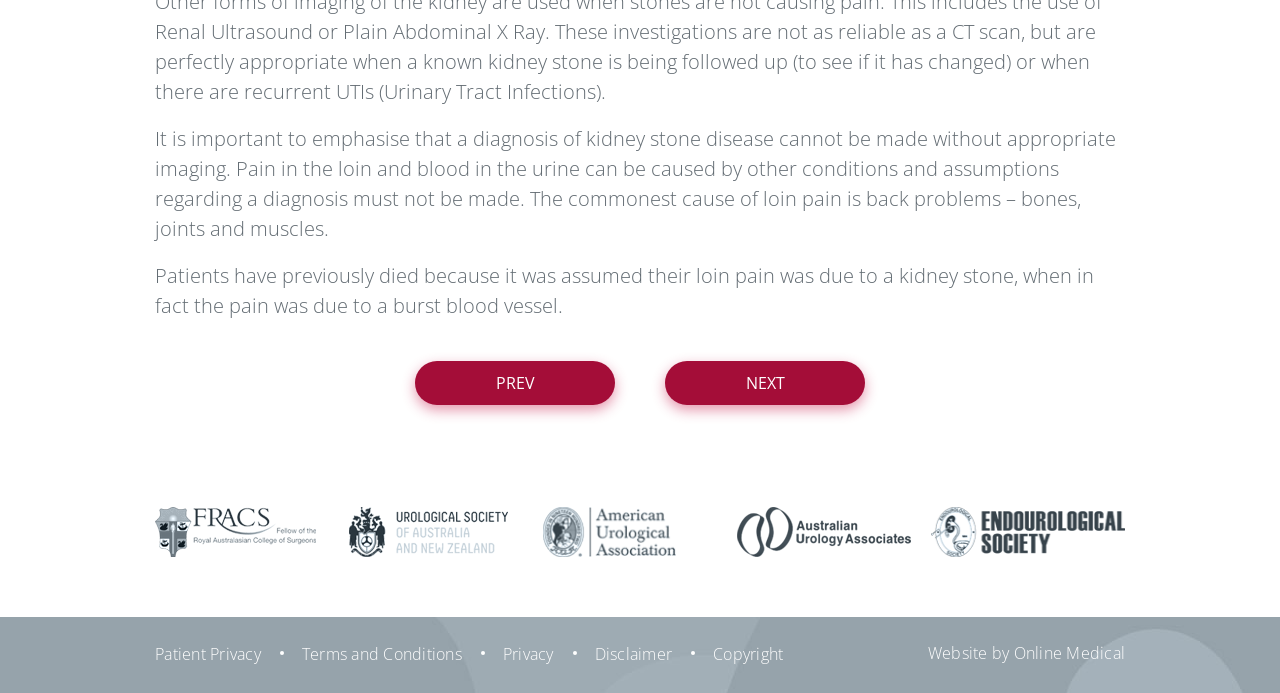Identify the bounding box coordinates of the region that needs to be clicked to carry out this instruction: "Click the 'NEXT' link". Provide these coordinates as four float numbers ranging from 0 to 1, i.e., [left, top, right, bottom].

[0.52, 0.521, 0.676, 0.584]